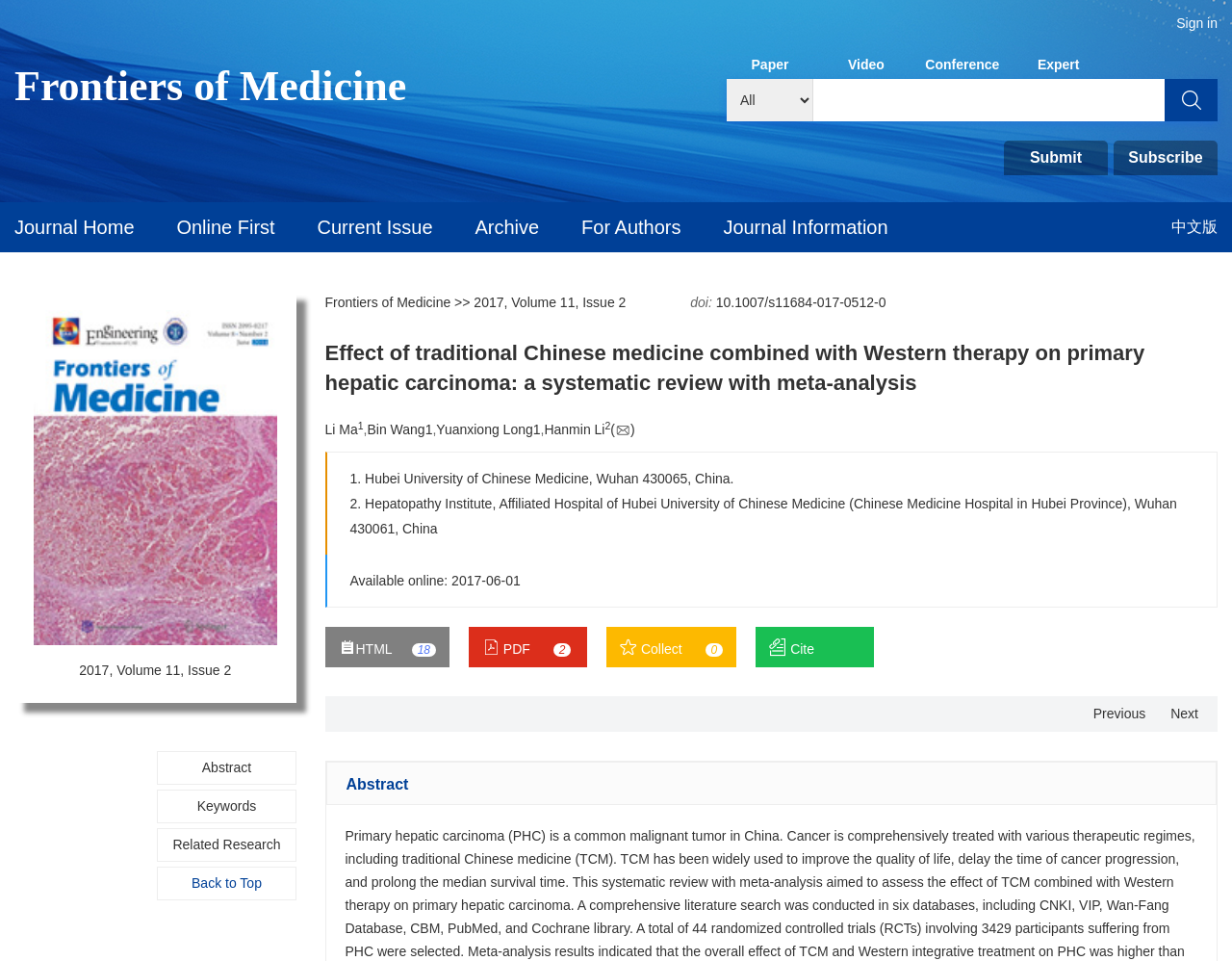Find the bounding box coordinates of the clickable area required to complete the following action: "Cite".

[0.613, 0.652, 0.71, 0.694]